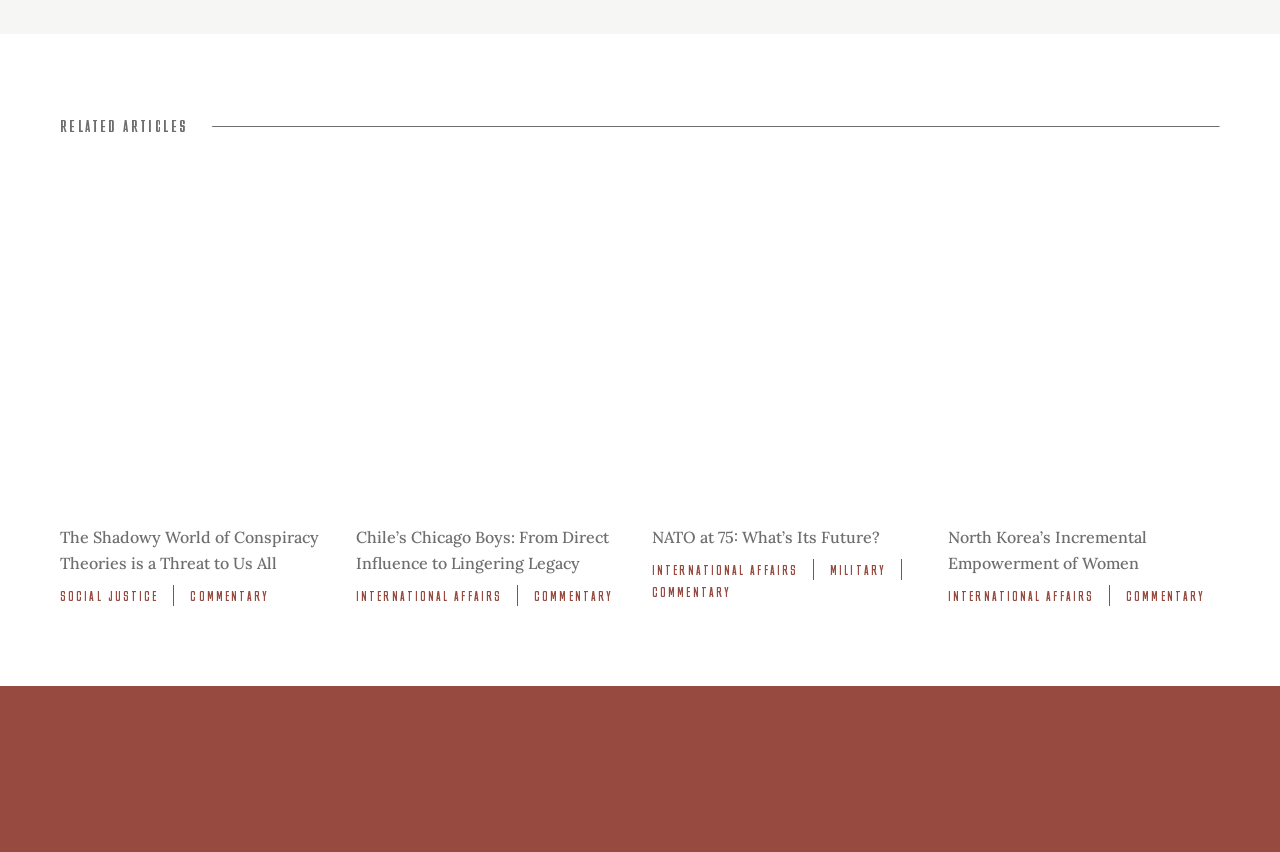Can you specify the bounding box coordinates for the region that should be clicked to fulfill this instruction: "Explore article about NATO's future".

[0.509, 0.615, 0.722, 0.645]